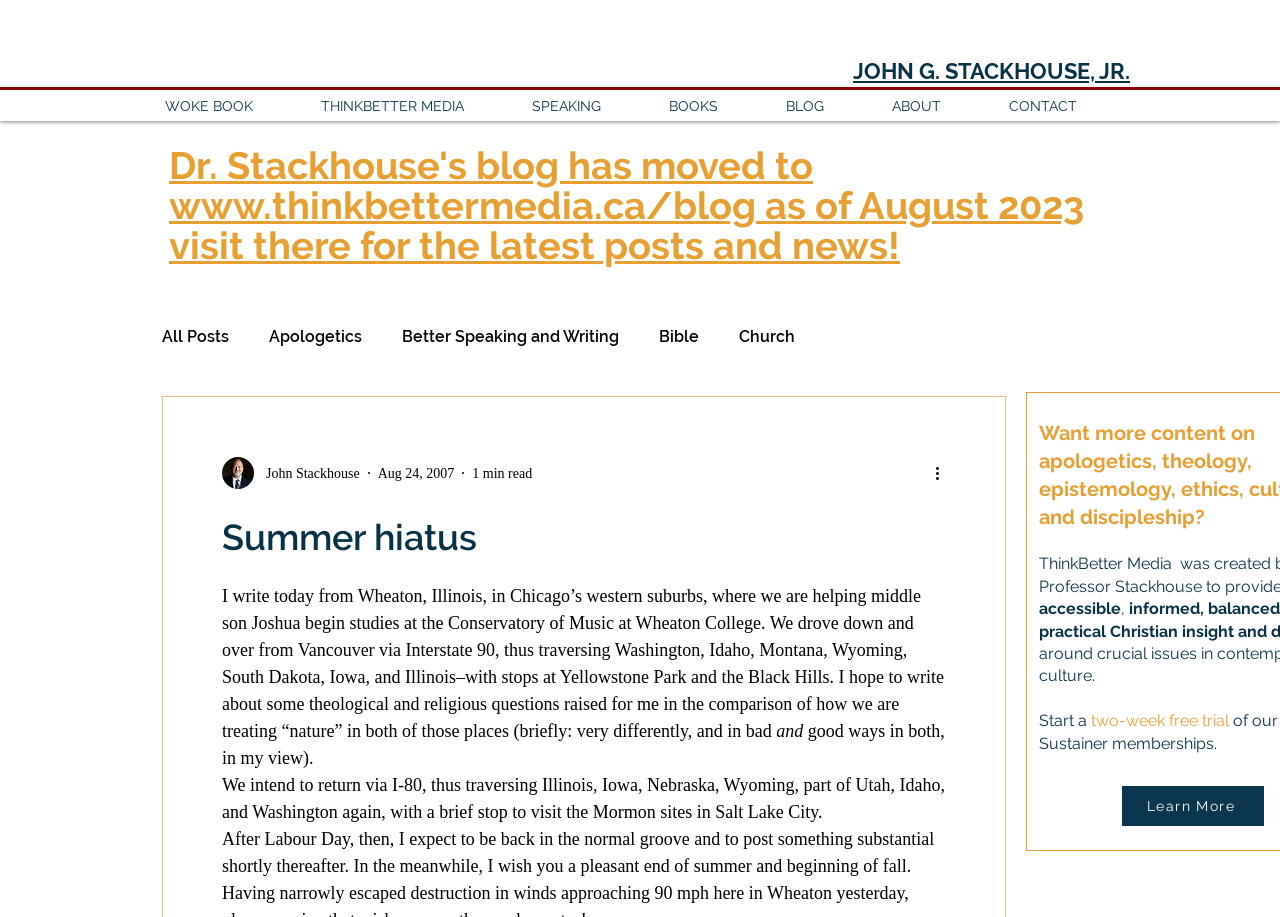Can you find the bounding box coordinates for the element that needs to be clicked to execute this instruction: "Log in or sign up"? The coordinates should be given as four float numbers between 0 and 1, i.e., [left, top, right, bottom].

[0.676, 0.347, 0.786, 0.386]